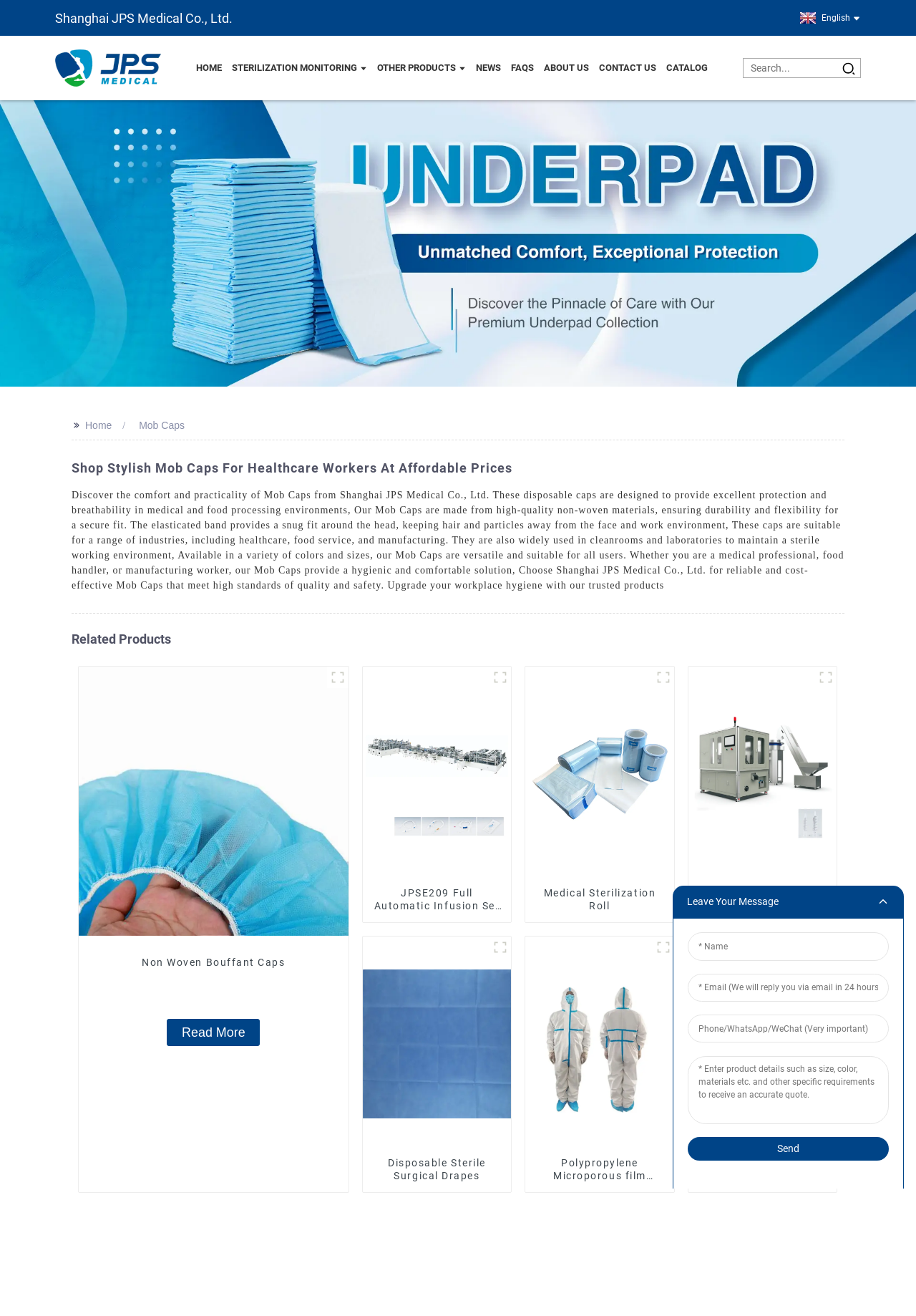Generate a comprehensive caption for the webpage you are viewing.

This webpage is about Shanghai JPS Medical Co., Ltd., a manufacturer and supplier of mob caps and other medical products. At the top of the page, there is a header section with the company name, a language selection option, and a small flag icon. Below the header, there is a navigation menu with links to different sections of the website, including Home, Sterilization Monitoring, Other Products, News, FAQs, About Us, Contact Us, and Catalog.

The main content of the page is divided into several sections. The first section has a heading that reads "Shop Stylish Mob Caps For Healthcare Workers At Affordable Prices" and provides a detailed description of the mob caps, including their features, materials, and uses. Below this section, there is a related products section that showcases four products, each with an image, a brief description, and a "Read More" link.

The page also has a search bar at the top right corner, allowing users to search for specific products or keywords. Below the search bar, there is a large banner image that spans the entire width of the page.

In the lower section of the page, there is a "Leave Your Message" section that allows users to contact the company by filling out a form with their name, email, phone number, and product details. There are also error messages displayed below each form field to prompt users to enter the required information correctly.

Overall, the webpage has a clean and organized layout, with clear headings and concise text that effectively communicates the company's products and services.